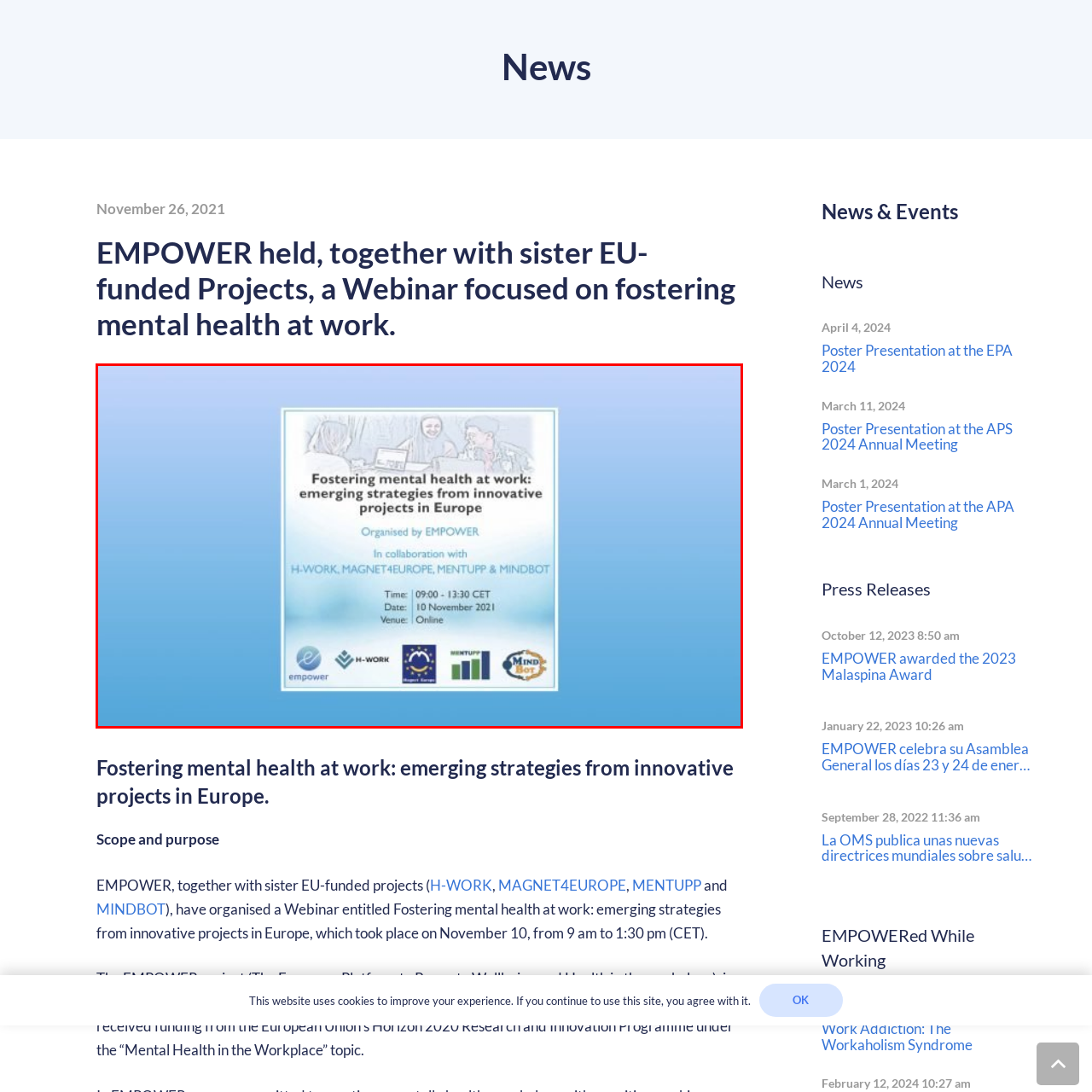Give a detailed description of the image area outlined by the red box.

The image showcases a promotional poster for a webinar titled "Fostering mental health at work: emerging strategies from innovative projects in Europe." This event was organized by the EMPOWER project and highlights collaboration with several initiatives, including H-WORK, MAGNET4EUROPE, MENTUPP, and MINDBOT. 

The poster includes essential details such as the date (10 November 2021), duration (09:00 - 13:30 CET), and indicates that the event is conducted online. The design features a soothing blue background, with illustrations of individuals engaged in discussions, emphasizing a supportive environment for mental health at work. The logos of the collaborating projects are prominently displayed, enhancing the visual connection to their collective effort in addressing mental health issues in European workplaces.